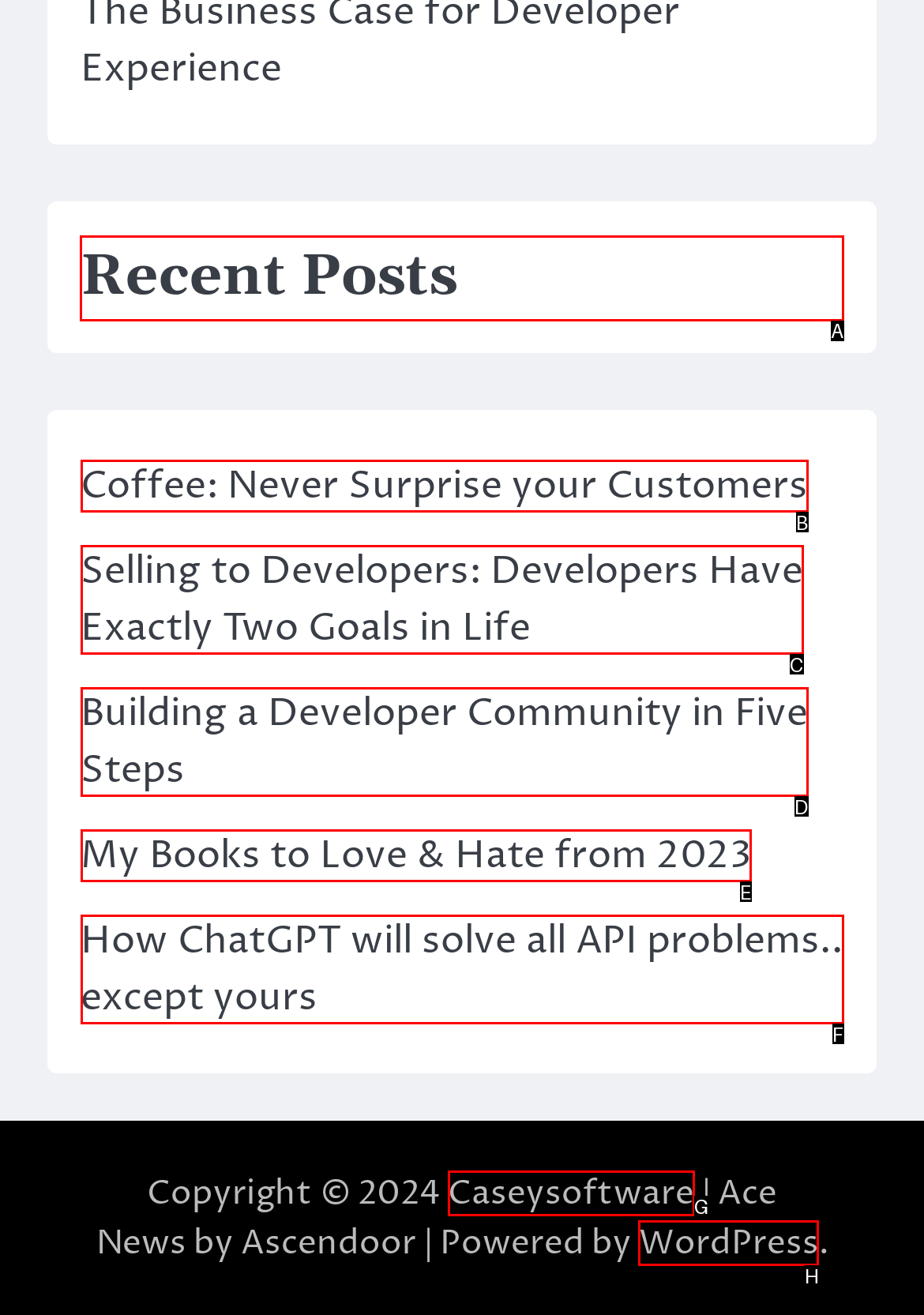Identify the letter of the UI element needed to carry out the task: view recent posts
Reply with the letter of the chosen option.

A